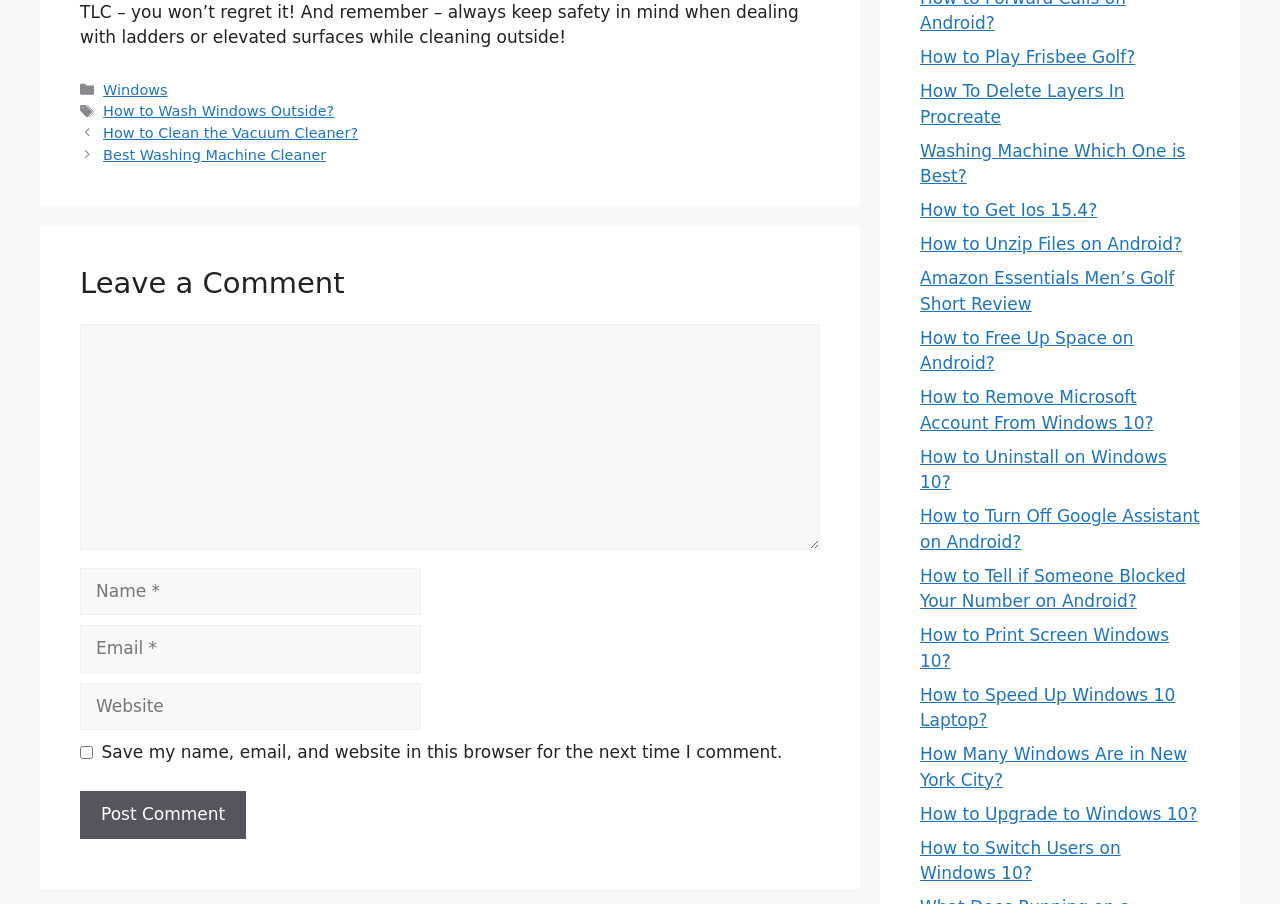Locate the bounding box coordinates of the region to be clicked to comply with the following instruction: "Click on Home". The coordinates must be four float numbers between 0 and 1, in the form [left, top, right, bottom].

None